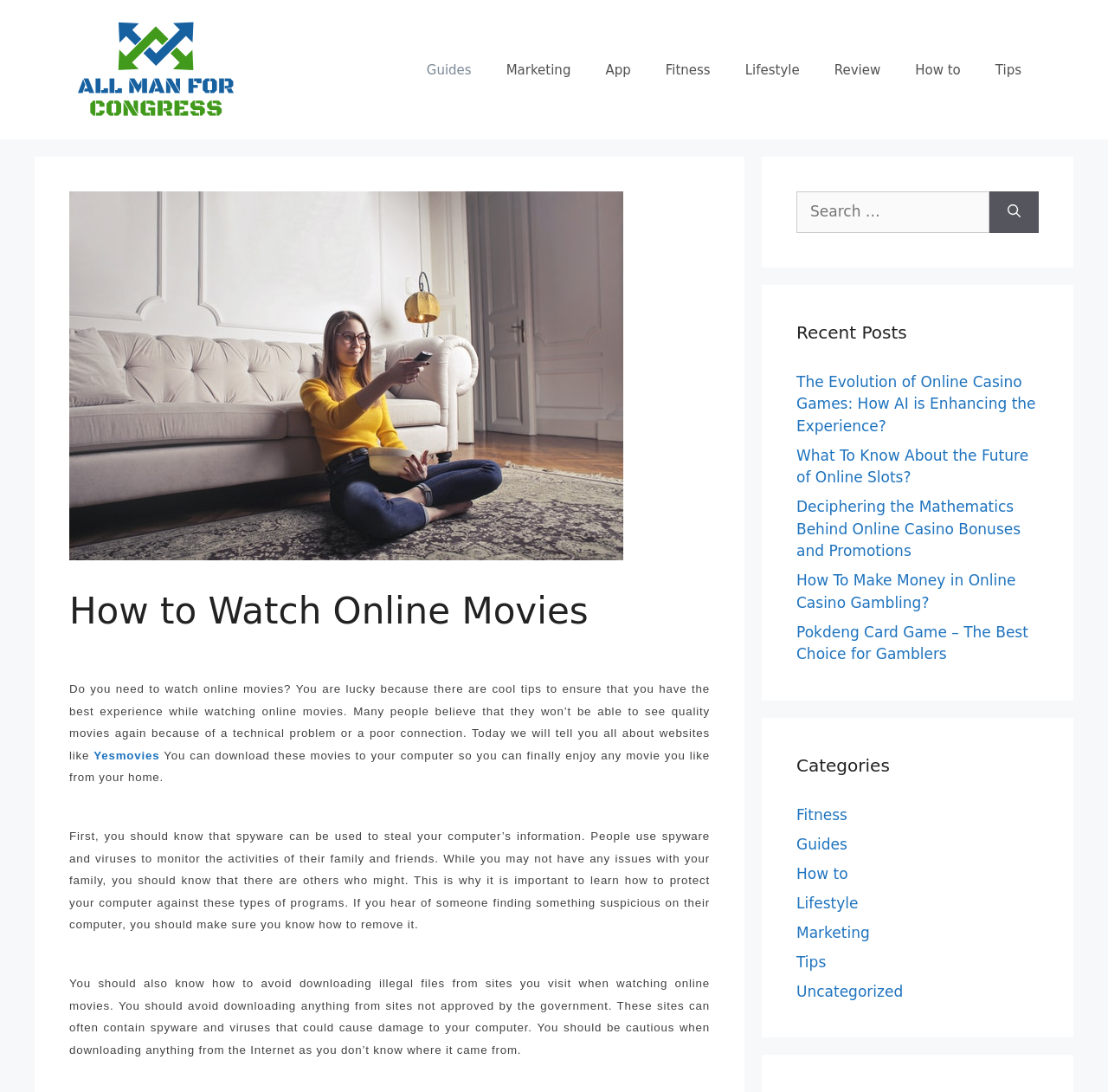Using the information from the screenshot, answer the following question thoroughly:
What is the main topic of this webpage?

Based on the content of the webpage, it appears that the main topic is watching online movies, as the heading 'How to Watch Online Movies' and the text 'Do you need to watch online movies?' suggest.